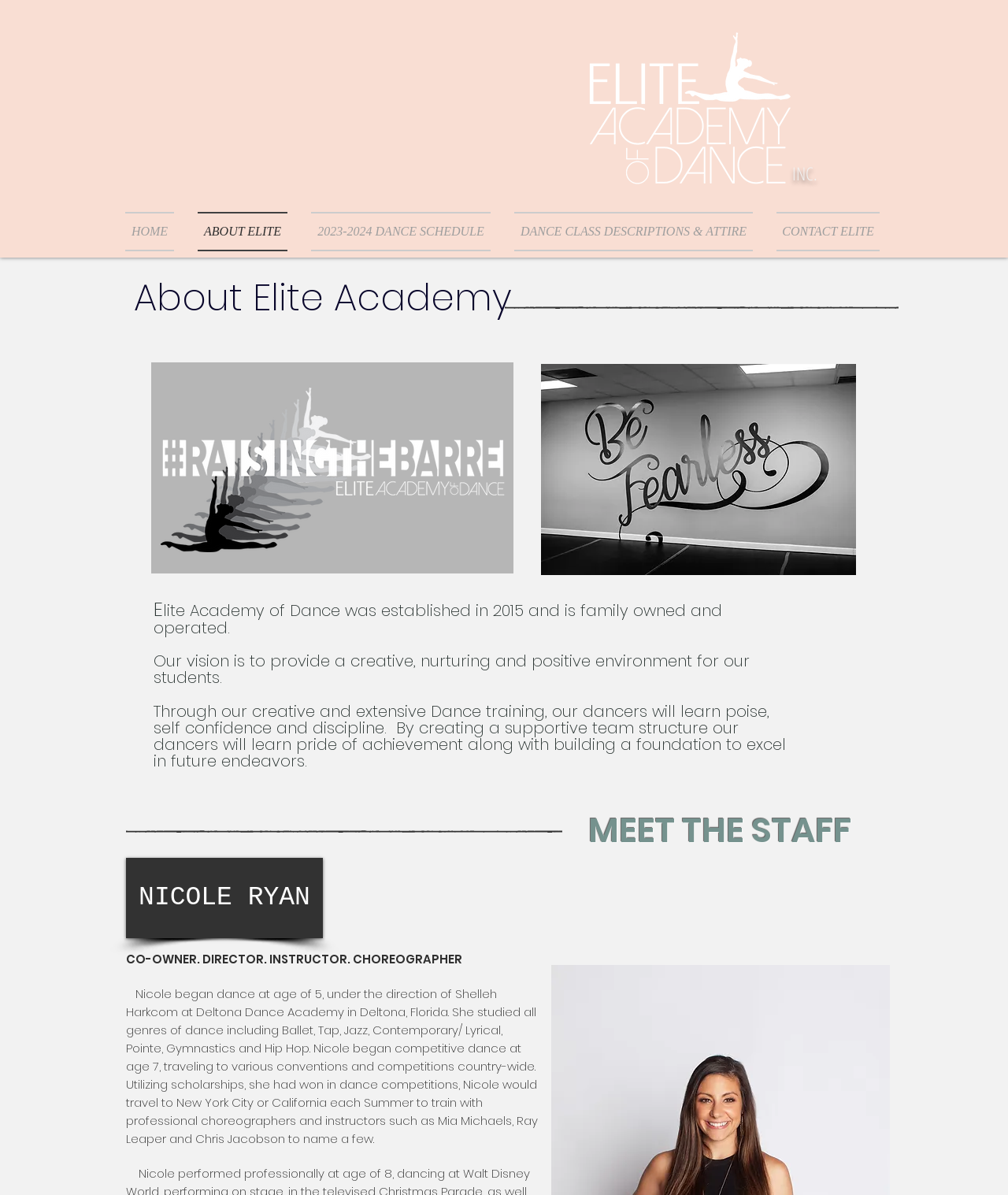Explain the contents of the webpage comprehensively.

The webpage is about Elite Academy of Dance, a dance studio located in Southern Pines, North Carolina. At the top left corner, there is a logo of the academy, which is an image of a white logo on a dark background. Next to the logo, there is a heading that reads "INC.".

Below the logo, there is a navigation menu that spans across the top of the page, containing links to different sections of the website, including "HOME", "ABOUT ELITE", "2023-2024 DANCE SCHEDULE", "DANCE CLASS DESCRIPTIONS & ATTIRE", and "CONTACT ELITE".

The main content of the page is divided into two sections. On the left side, there is a heading that reads "About Elite Academy" followed by a brief introduction to the academy, which was established in 2015 and is family-owned and operated. The text describes the academy's vision to provide a creative, nurturing, and positive environment for its students.

On the right side, there is an image of a person, likely a staff member or instructor, with a heading that reads "MEET THE STAFF" above it. Below the image, there is a heading with the person's title, "CO-OWNER. DIRECTOR. INSTRUCTOR. CHOREOGRAPHER", followed by a brief biography of the person, Nicole Ryan, which describes her background in dance and her experience as a competitive dancer and instructor.

There are a total of three images on the page, including the logo, the image of the person, and a third image that appears to be a photo of a dance studio or classroom.